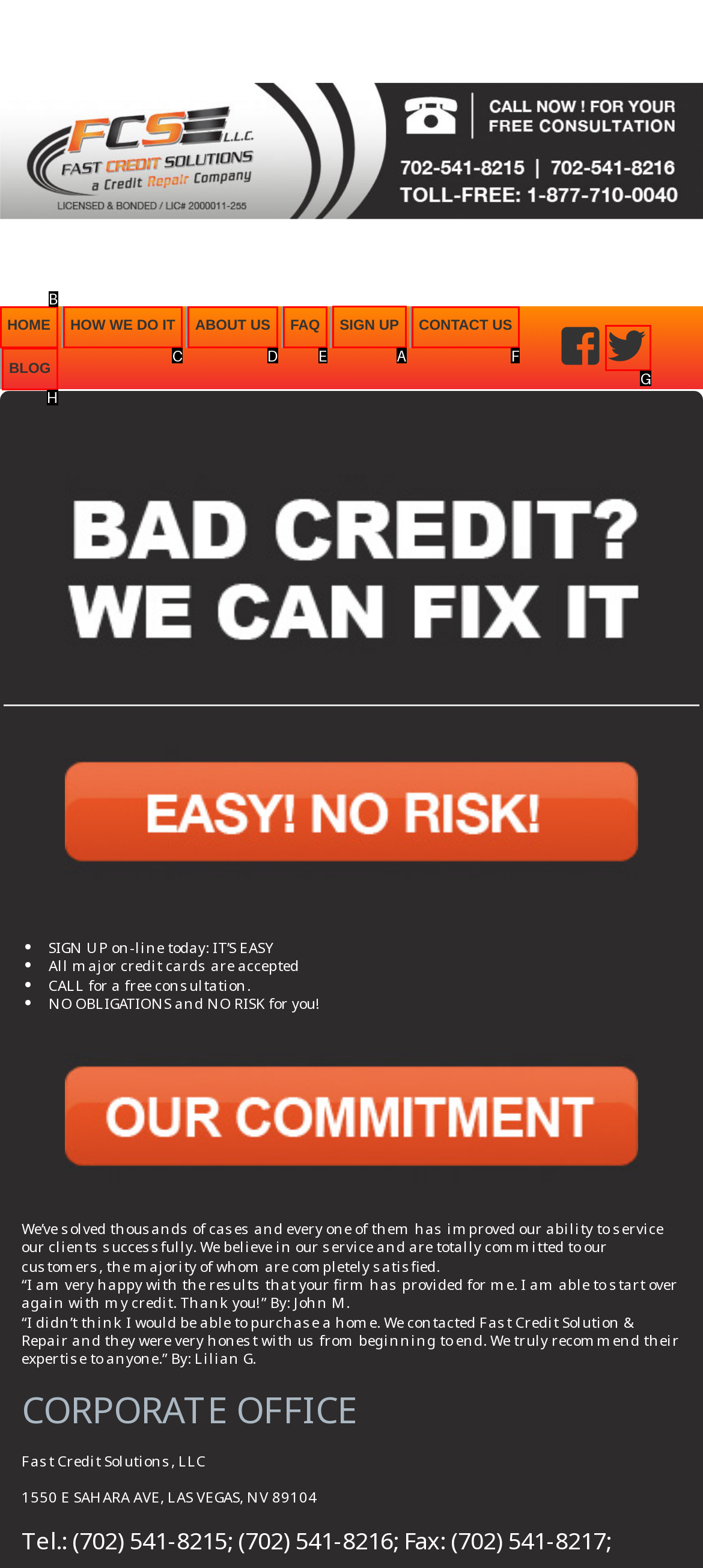Select the correct UI element to complete the task: Click on SIGN UP
Please provide the letter of the chosen option.

A